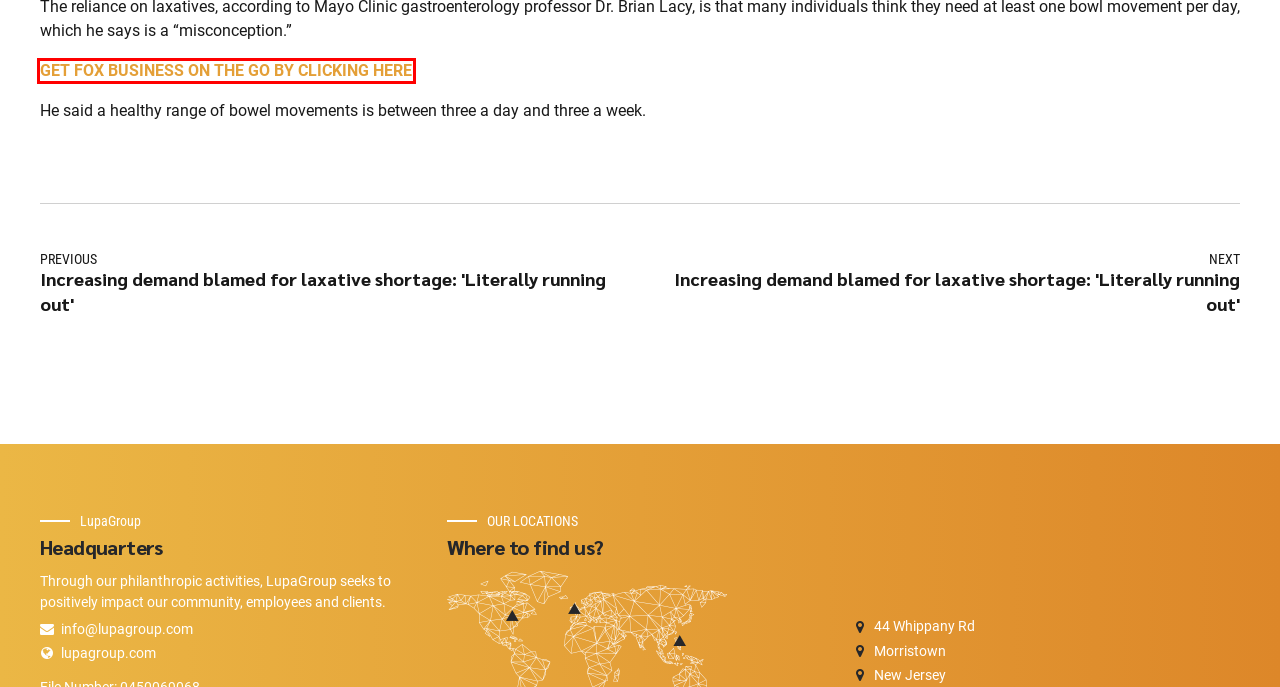After examining the screenshot of a webpage with a red bounding box, choose the most accurate webpage description that corresponds to the new page after clicking the element inside the red box. Here are the candidates:
A. Our Culture - LupaGroup
B. Why Lupa - LupaGroup
C. Private Equity - LupaGroup
D. LupaGroup
E. Healthcare News and Analysis | Fox Business
F. News - LupaGroup
G. Apps Products
H. Corporate responsibility - LupaGroup

G